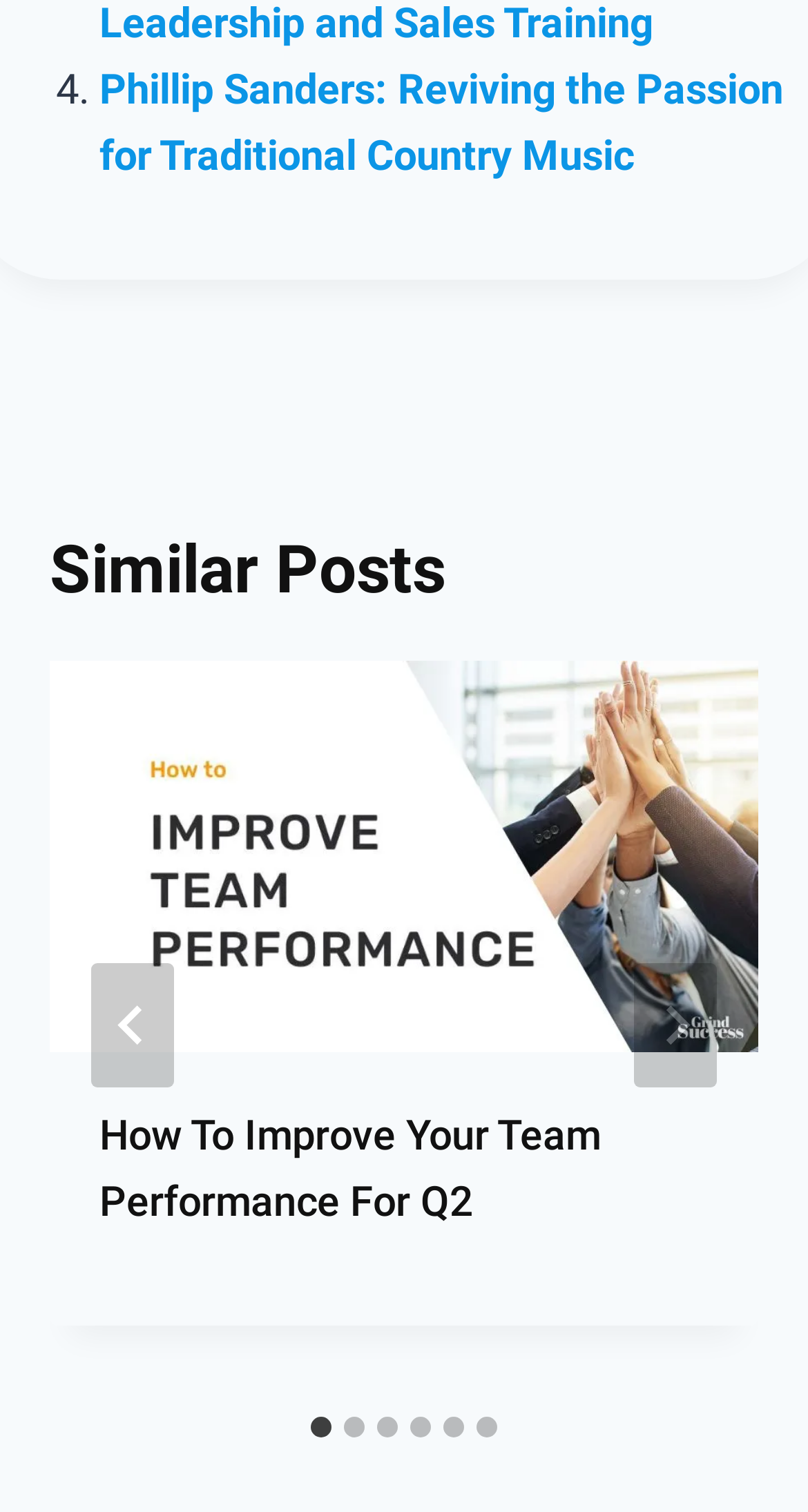Identify the coordinates of the bounding box for the element that must be clicked to accomplish the instruction: "Go to the 'Phillip Sanders: Reviving the Passion for Traditional Country Music' article".

[0.123, 0.042, 0.969, 0.119]